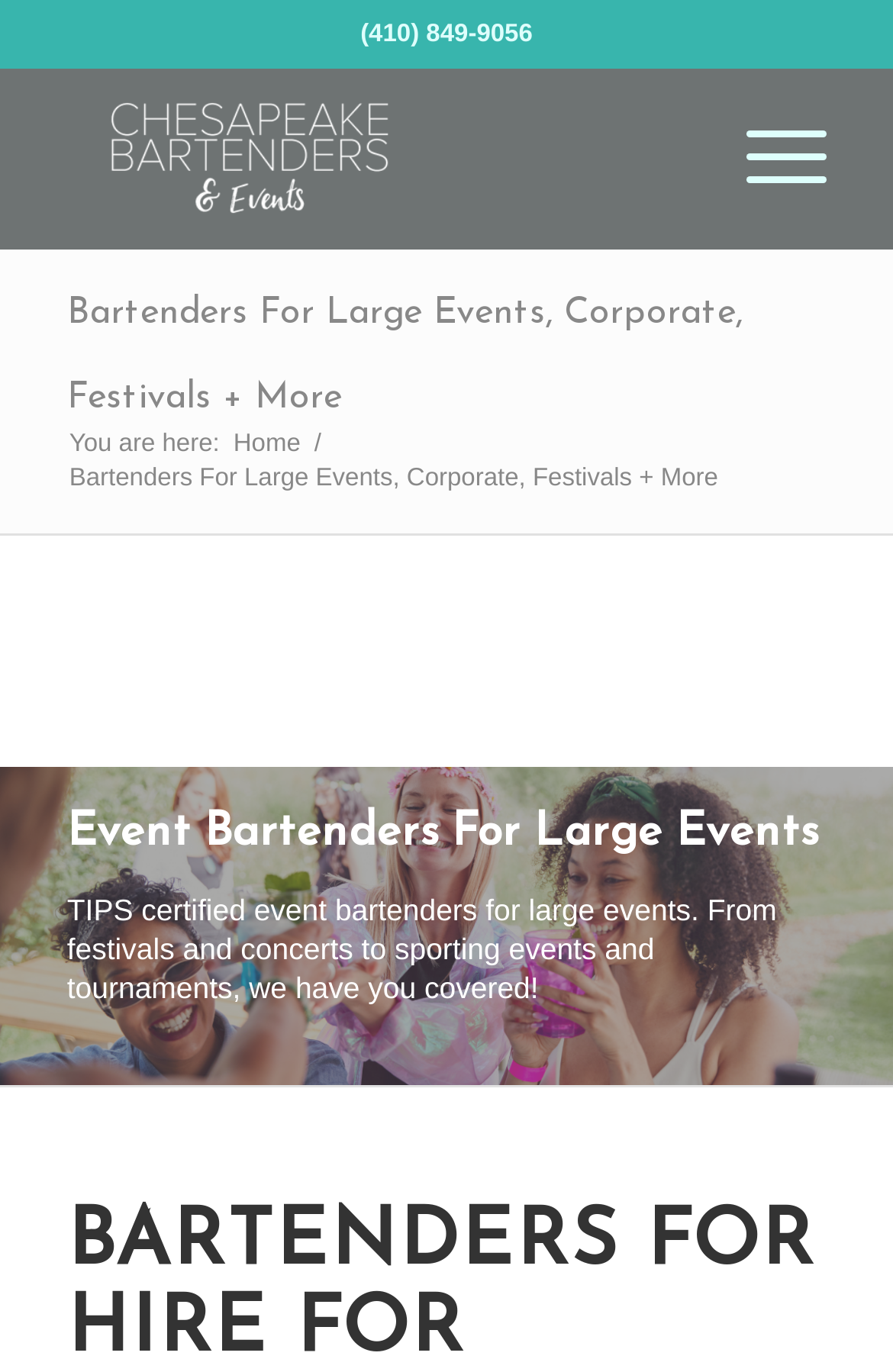Extract the main heading from the webpage content.

Bartenders For Large Events, Corporate, Festivals + More